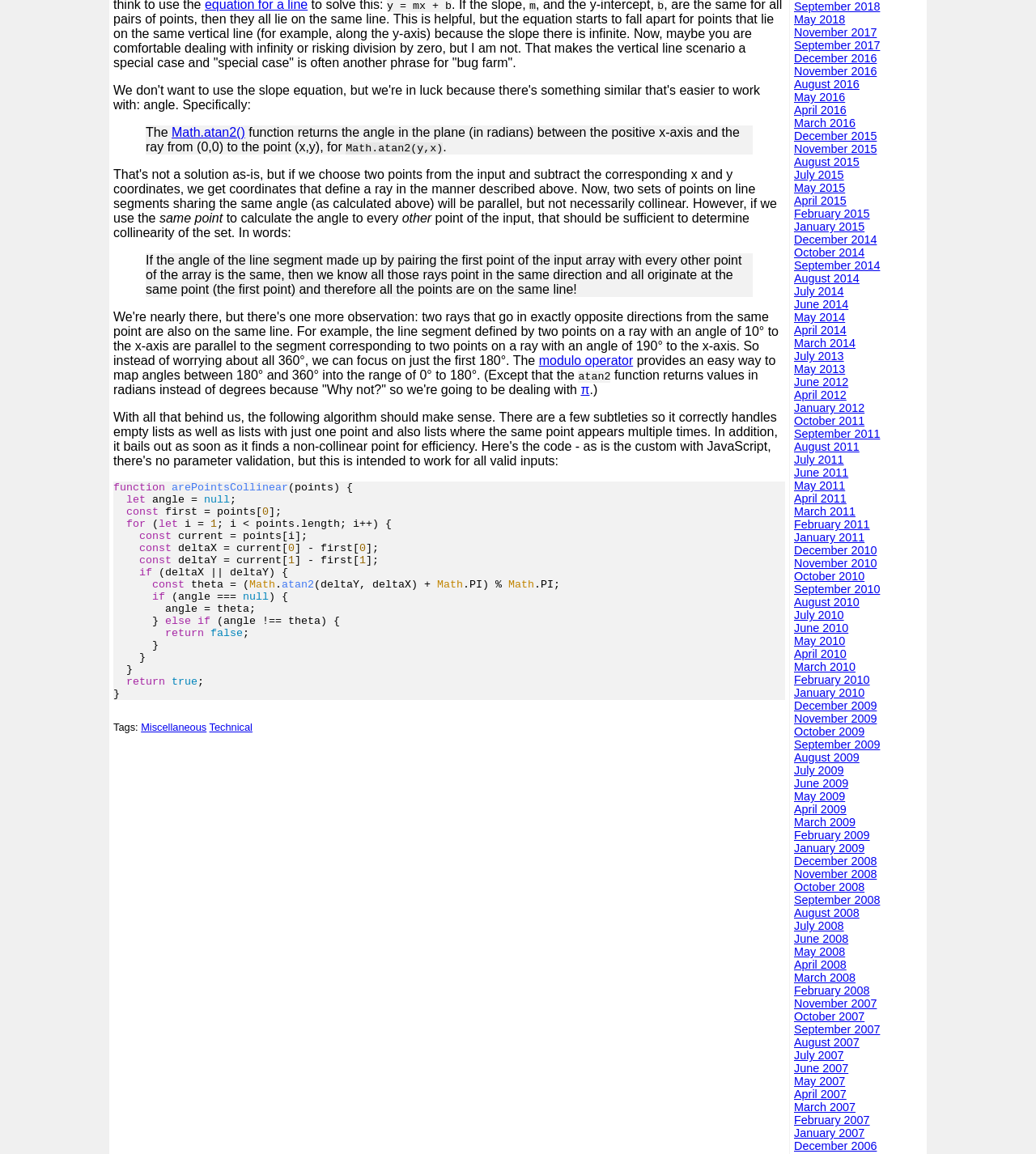What is the return value of the arePointsCollinear function?
Look at the image and respond with a single word or a short phrase.

True or False